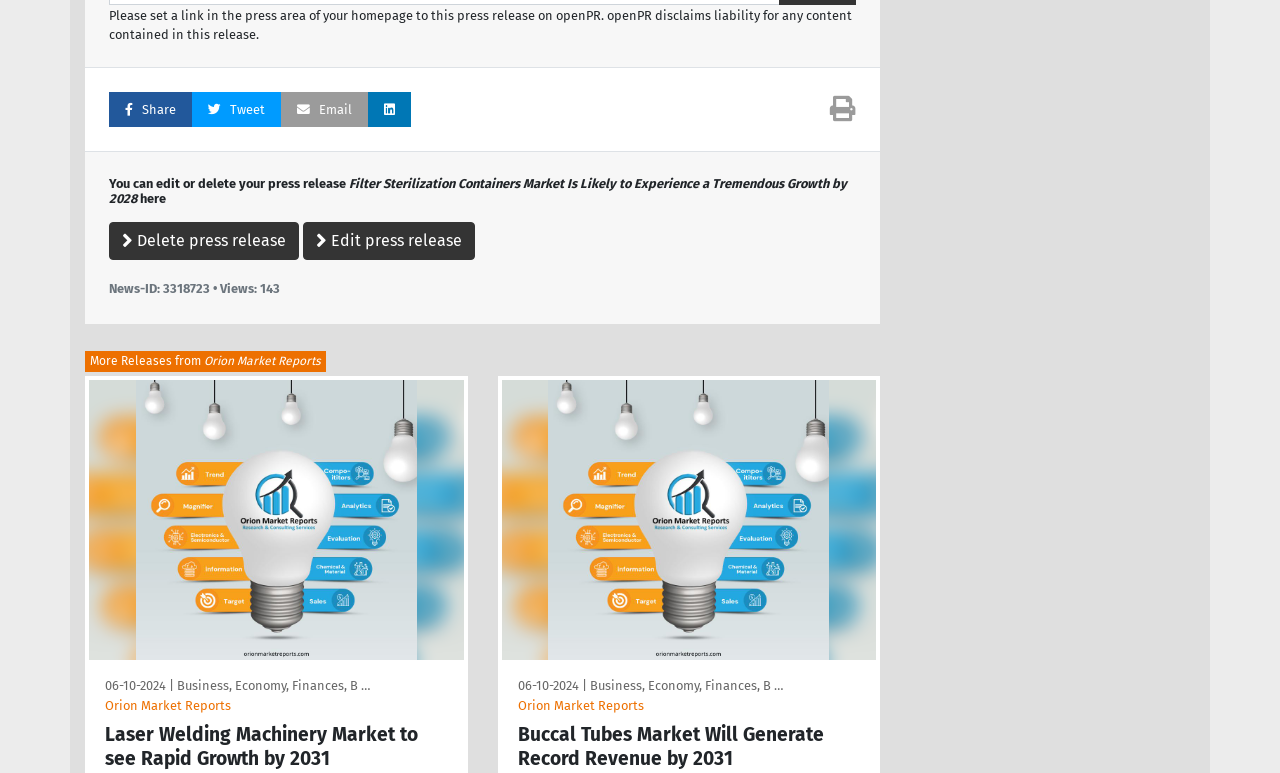From the webpage screenshot, predict the bounding box coordinates (top-left x, top-left y, bottom-right x, bottom-right y) for the UI element described here: title="LinkedIn"

[0.288, 0.118, 0.321, 0.164]